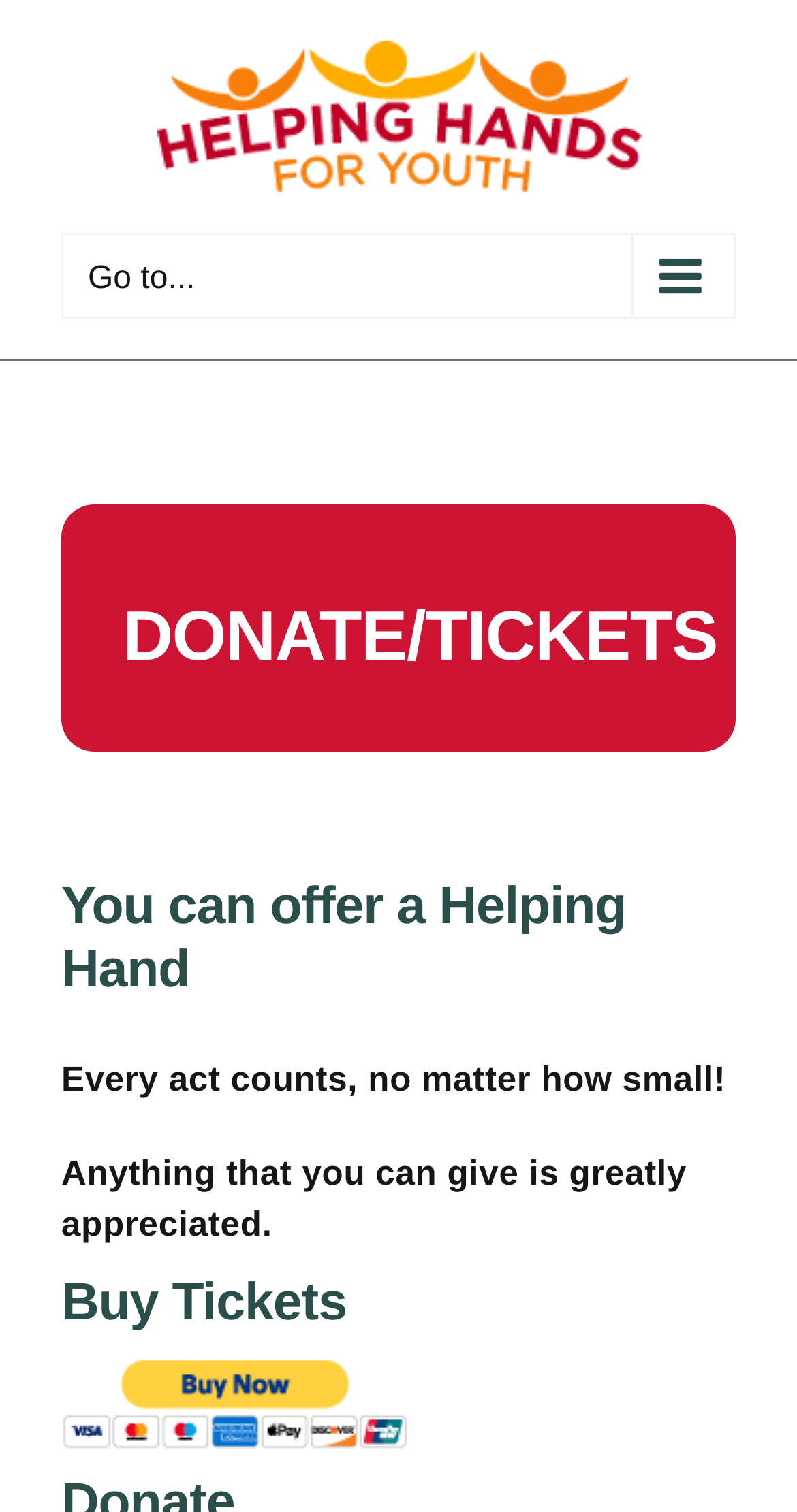Please answer the following question using a single word or phrase: 
What is the organization behind this webpage?

Helping Hands for Youth